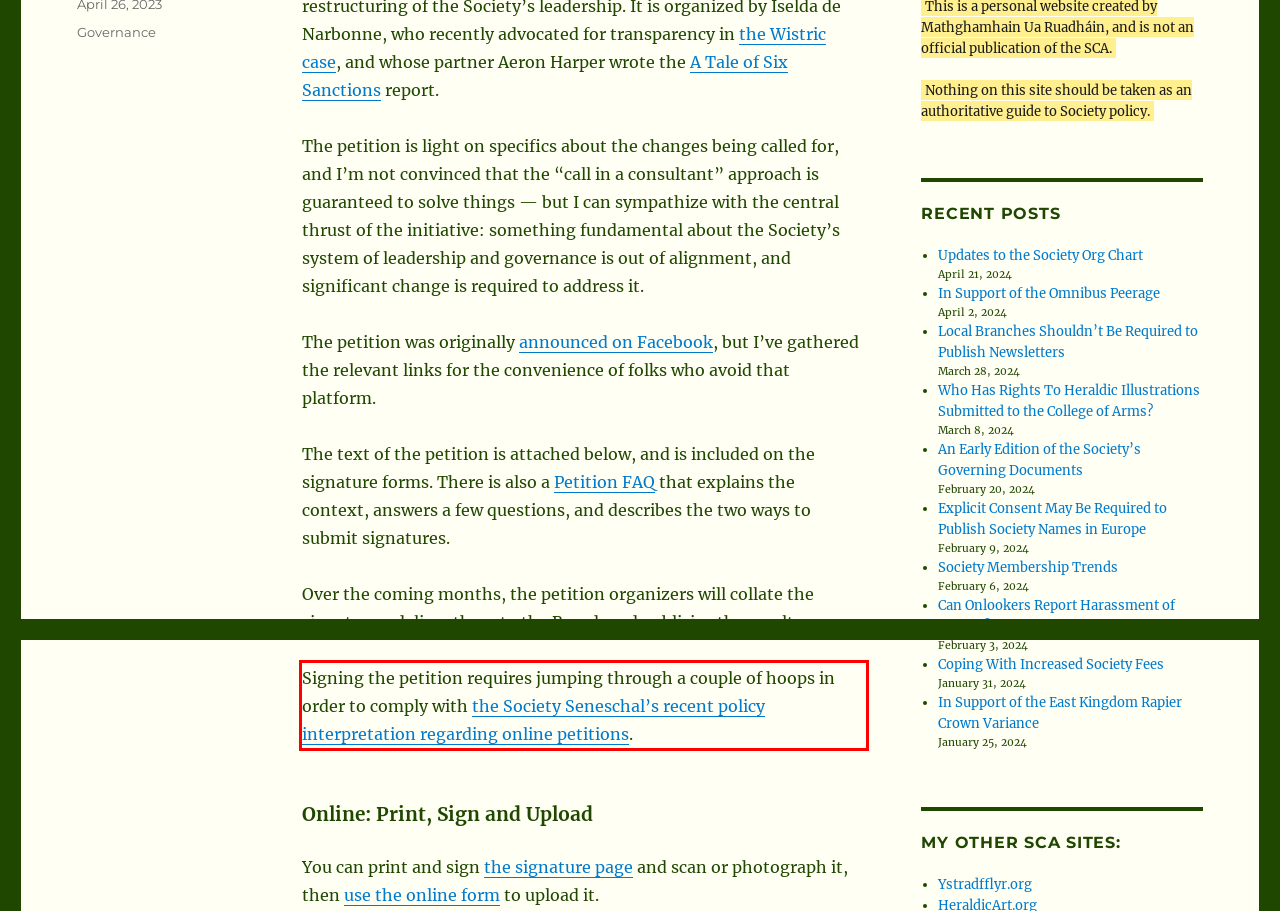You are given a screenshot showing a webpage with a red bounding box. Perform OCR to capture the text within the red bounding box.

Signing the petition requires jumping through a couple of hoops in order to comply with the Society Seneschal’s recent policy interpretation regarding online petitions.